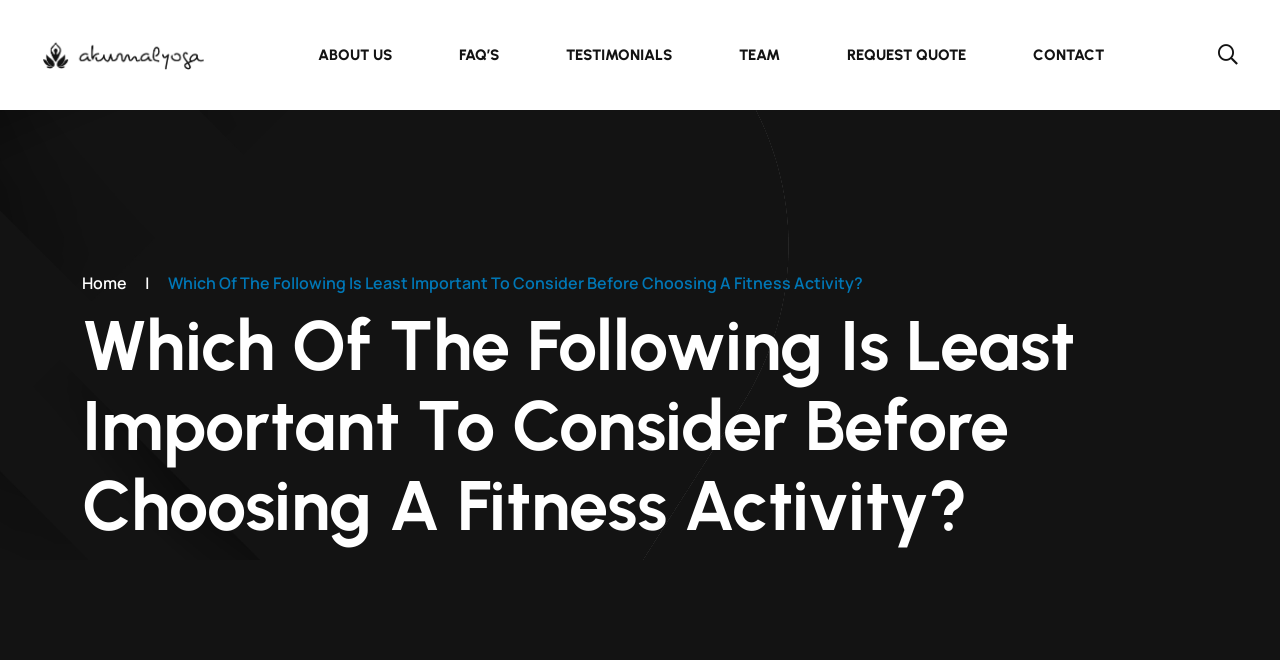Determine the main text heading of the webpage and provide its content.

Which Of The Following Is Least Important To Consider Before Choosing A Fitness Activity?